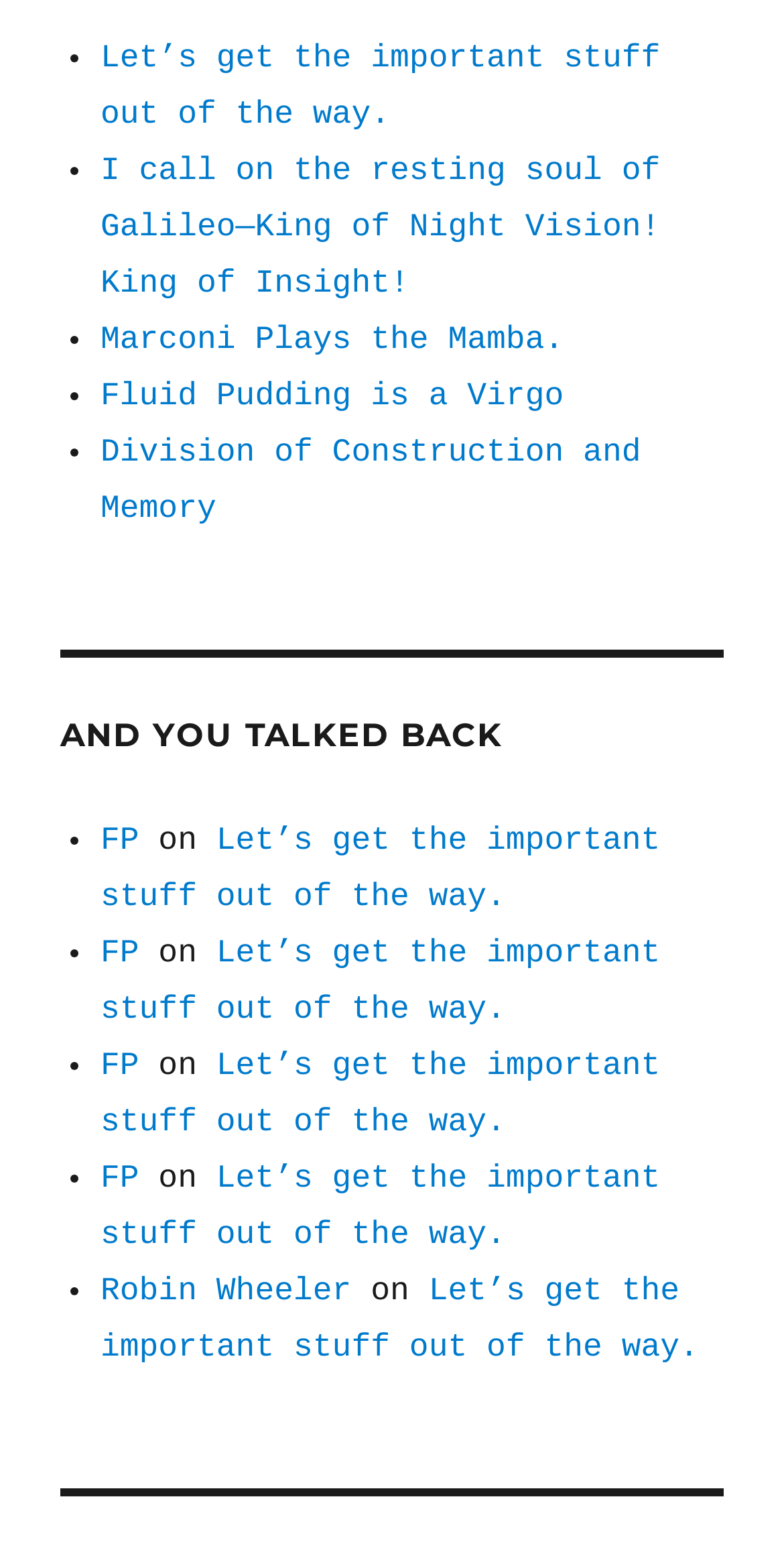Find the bounding box coordinates of the element I should click to carry out the following instruction: "Click on 'Fluid Pudding is a Virgo'".

[0.128, 0.244, 0.719, 0.267]